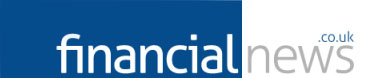What is the color of the word 'financial'?
Provide a well-explained and detailed answer to the question.

The word 'financial' is written in bold white lettering, which creates a striking contrast with the deep blue background and draws attention to the publication's focus on financial news.